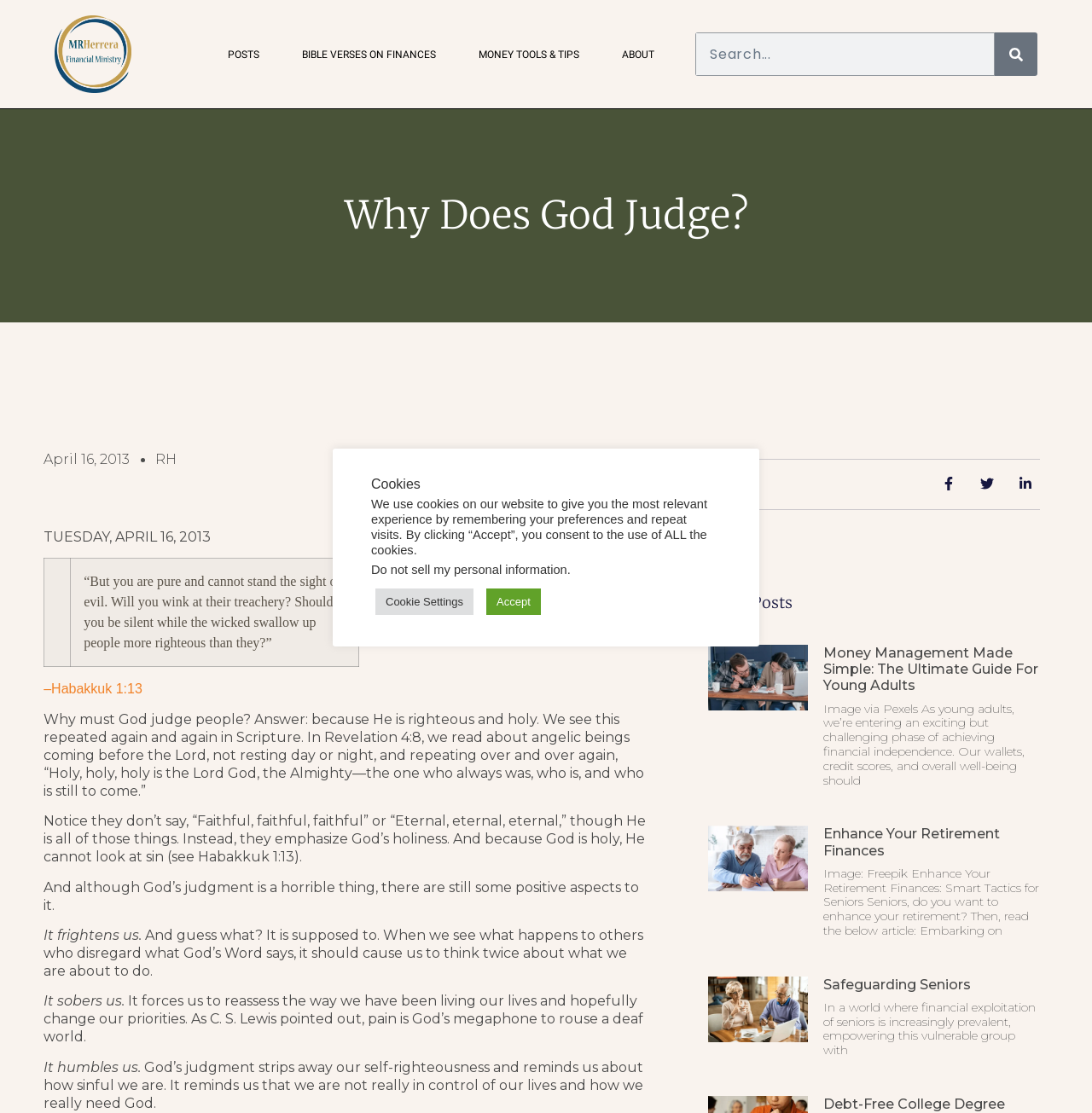Find the bounding box coordinates of the element to click in order to complete this instruction: "View the 'Money Management Made Simple' post". The bounding box coordinates must be four float numbers between 0 and 1, denoted as [left, top, right, bottom].

[0.649, 0.579, 0.74, 0.715]